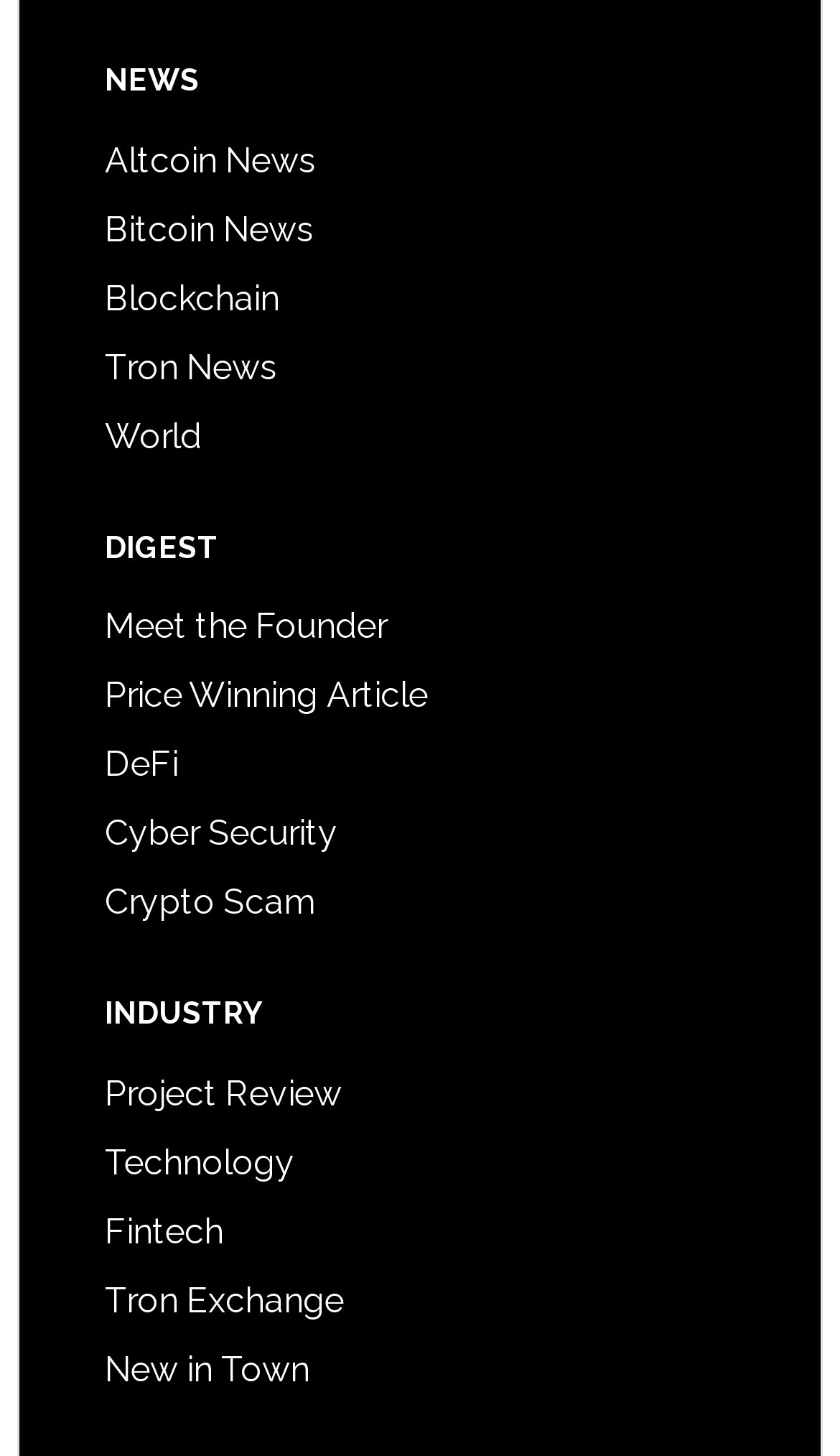Could you indicate the bounding box coordinates of the region to click in order to complete this instruction: "View Project Review".

[0.125, 0.737, 0.407, 0.766]